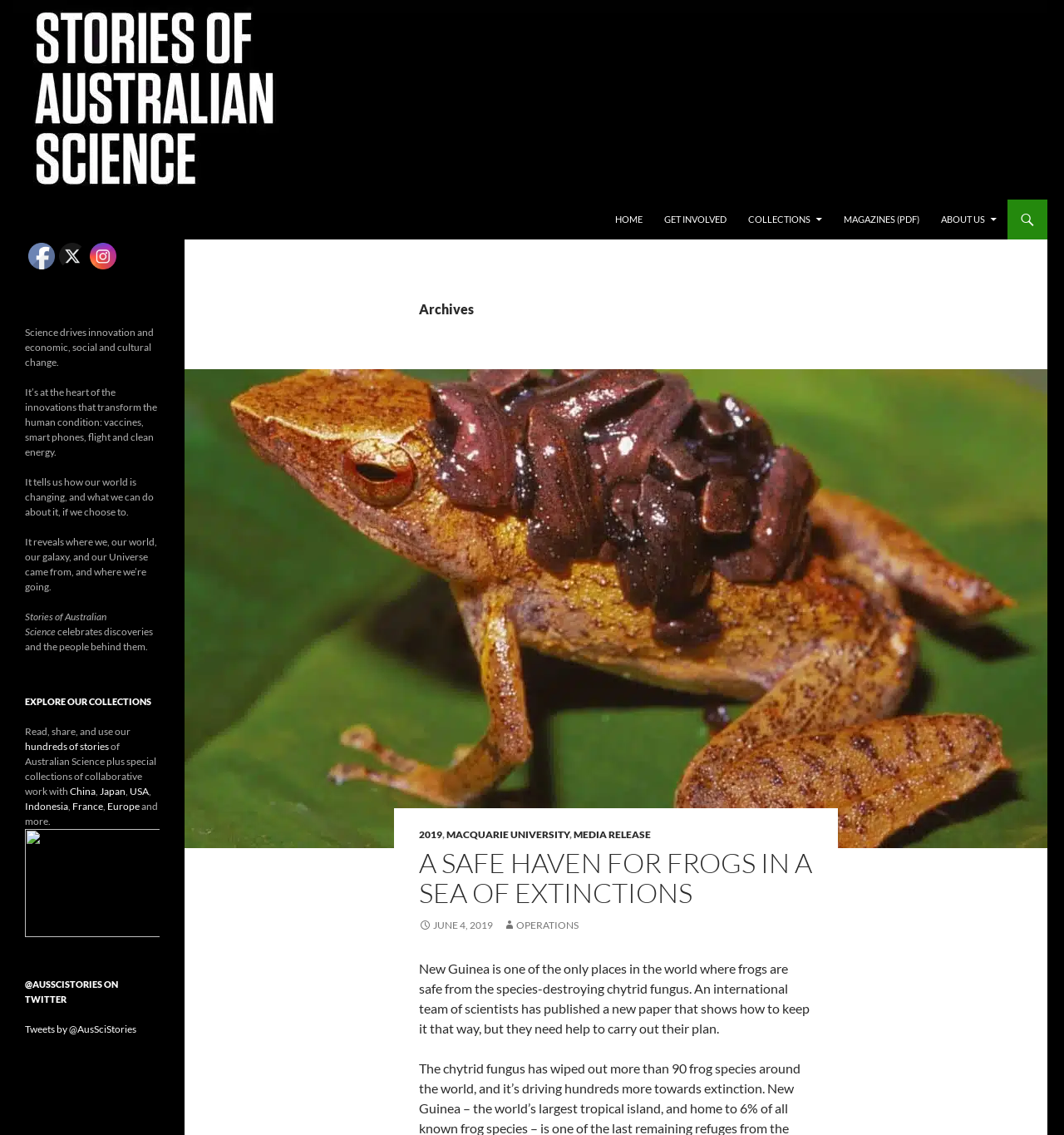Bounding box coordinates are specified in the format (top-left x, top-left y, bottom-right x, bottom-right y). All values are floating point numbers bounded between 0 and 1. Please provide the bounding box coordinate of the region this sentence describes: HOME

[0.569, 0.176, 0.613, 0.211]